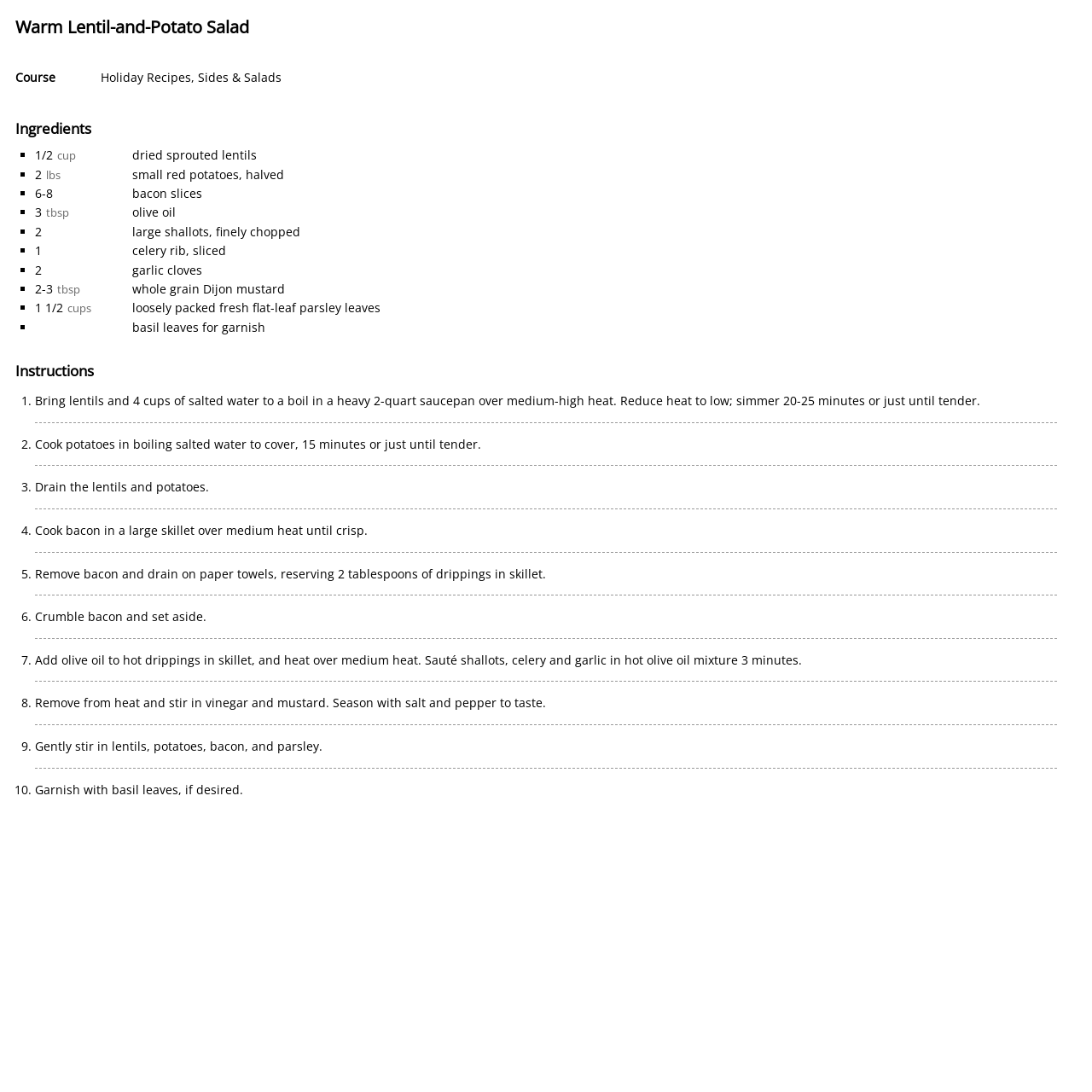Respond to the following question with a brief word or phrase:
What is the garnish suggested for the salad?

basil leaves